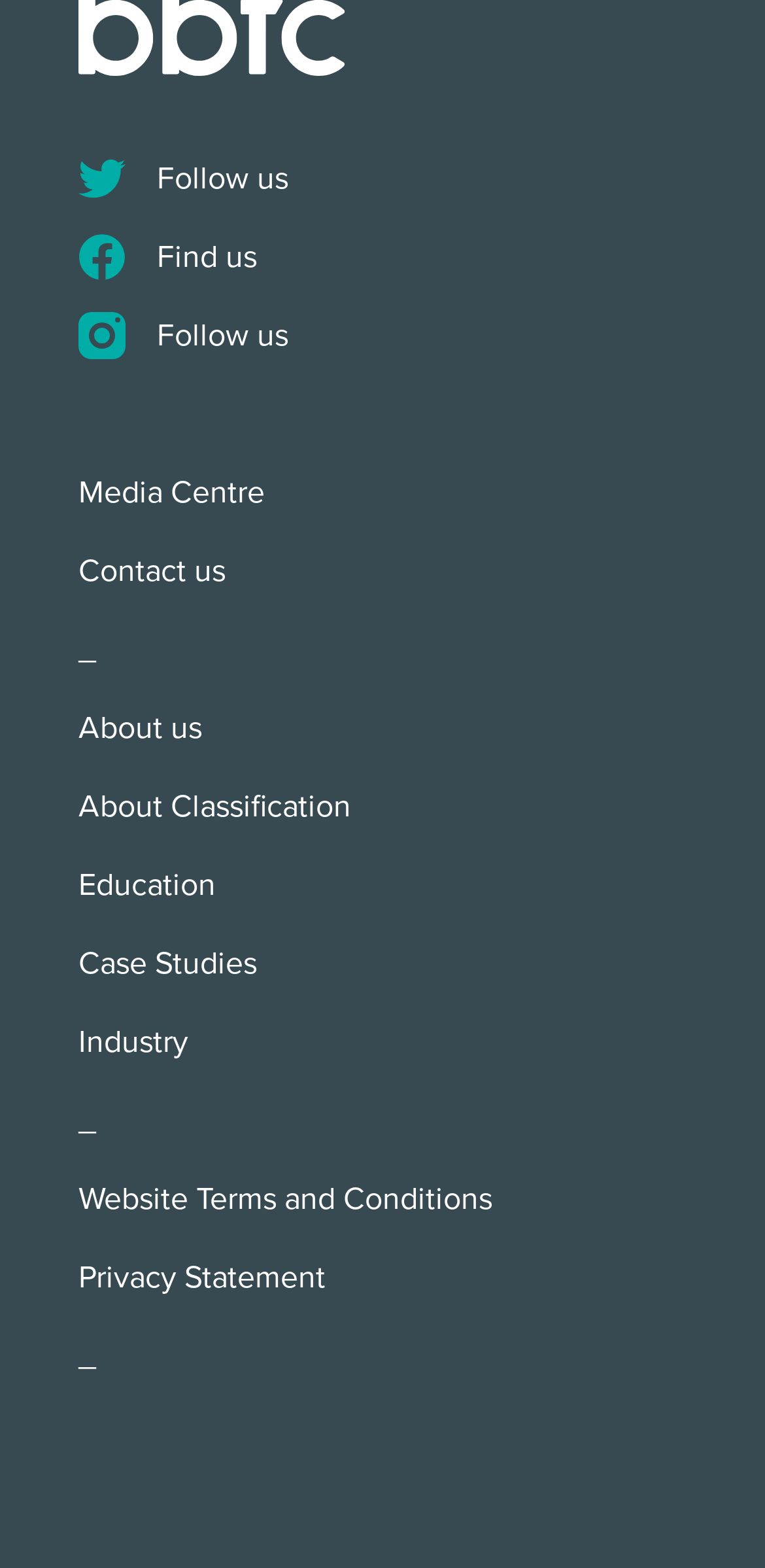Utilize the details in the image to give a detailed response to the question: How many links have images?

I counted the number of links that have images by looking at the links with images, which are 'bbfc logo', 'twitter Follow us', 'facebook-round Find us', 'instagram Follow us', 'twitter', and 'facebook-round'.